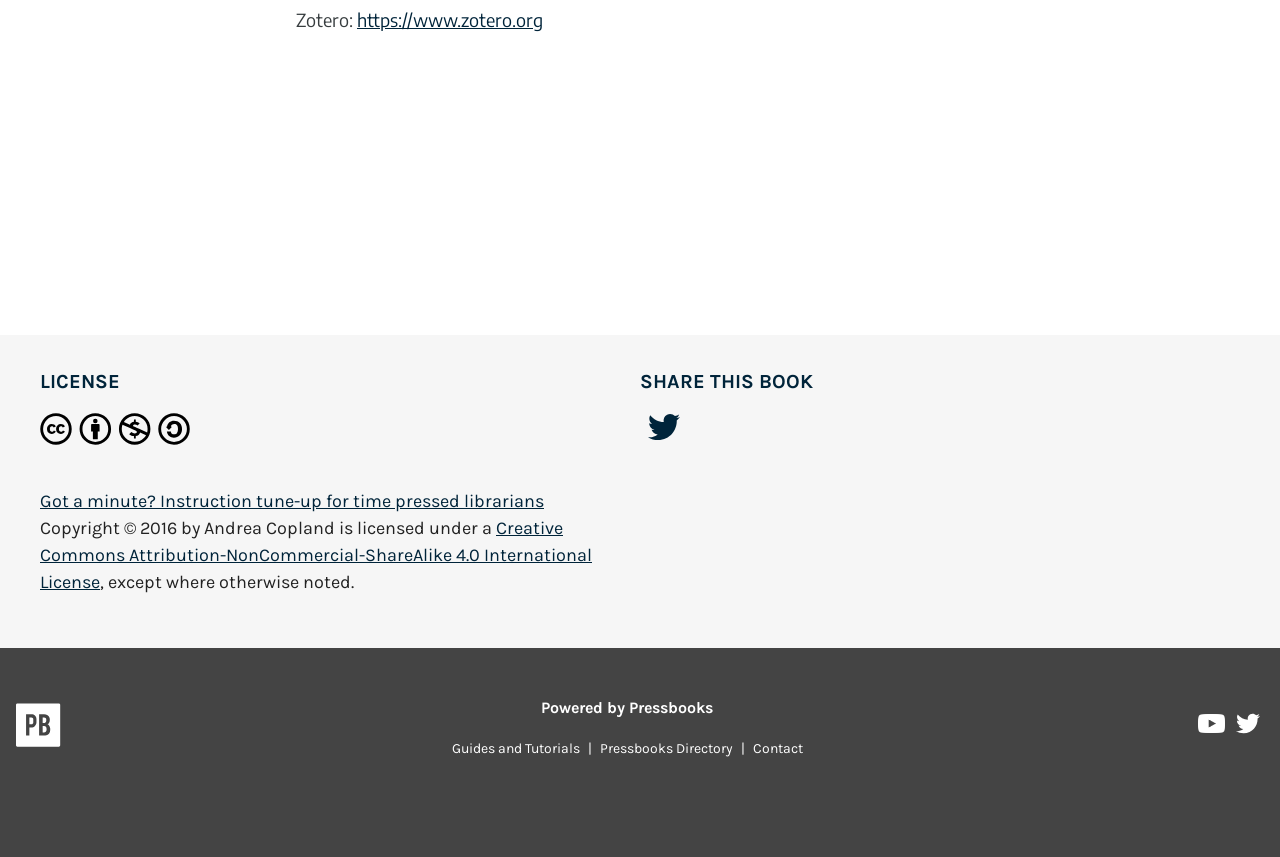Locate the bounding box coordinates of the clickable region necessary to complete the following instruction: "Watch Pressbooks on YouTube". Provide the coordinates in the format of four float numbers between 0 and 1, i.e., [left, top, right, bottom].

[0.936, 0.833, 0.959, 0.868]